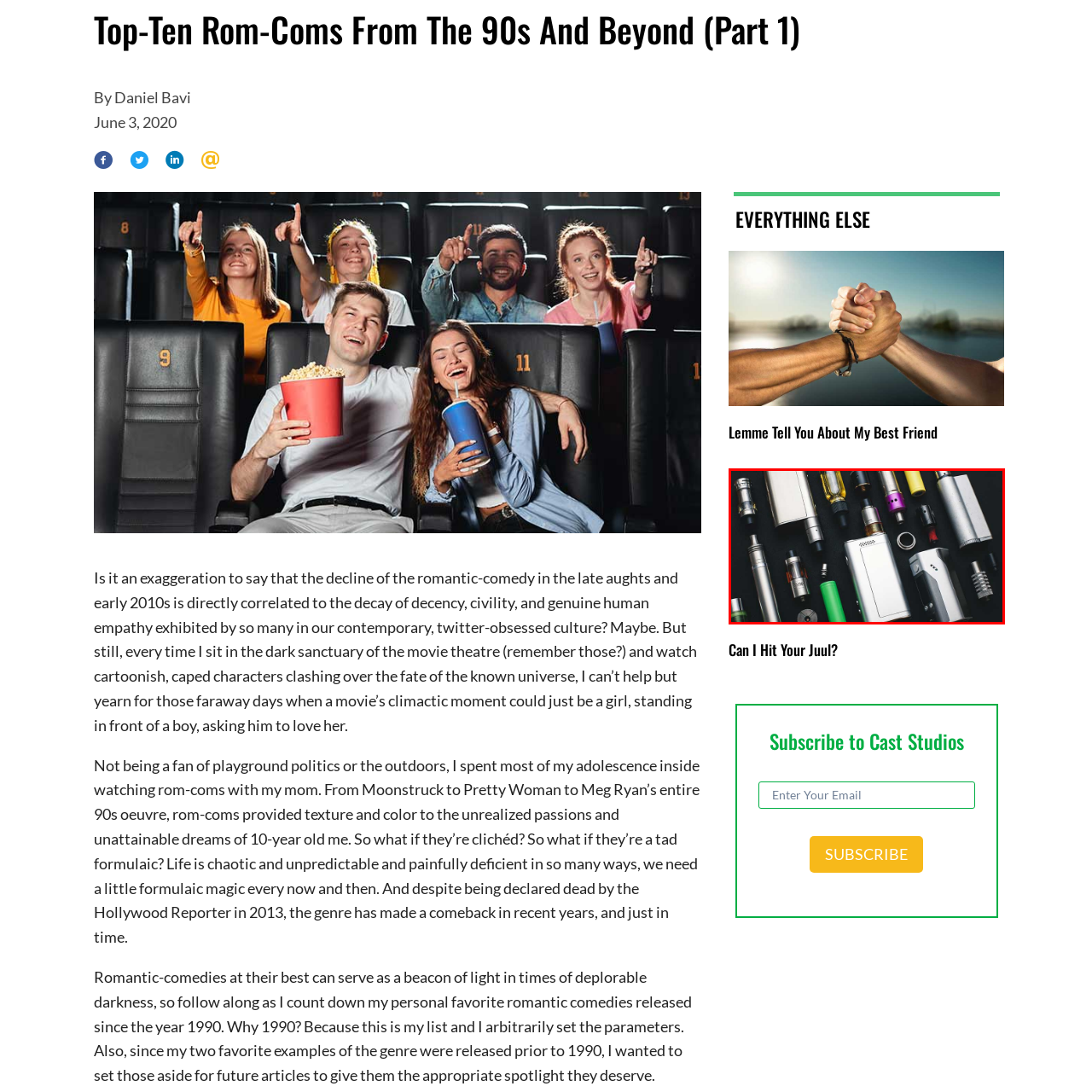Identify the subject within the red bounding box and respond to the following question in a single word or phrase:
What is the background color of the image?

Dark